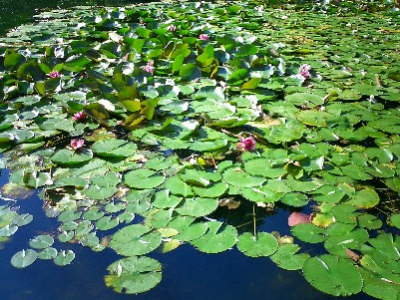Give a detailed account of everything present in the image.

The image depicts a serene pond adorned with a lush carpet of vibrant green lily pads. Scattered throughout the surface are delicate pink water lilies, which add a splash of color against the rich blue of the water beneath. The composition highlights the tranquility of a summer landscape, showcasing how nature harmonizes with gentle aquatic flora. This idyllic scene is reminiscent of peaceful afternoons spent in nature, reflecting the beauty and calmness often found in laboratory summer views.